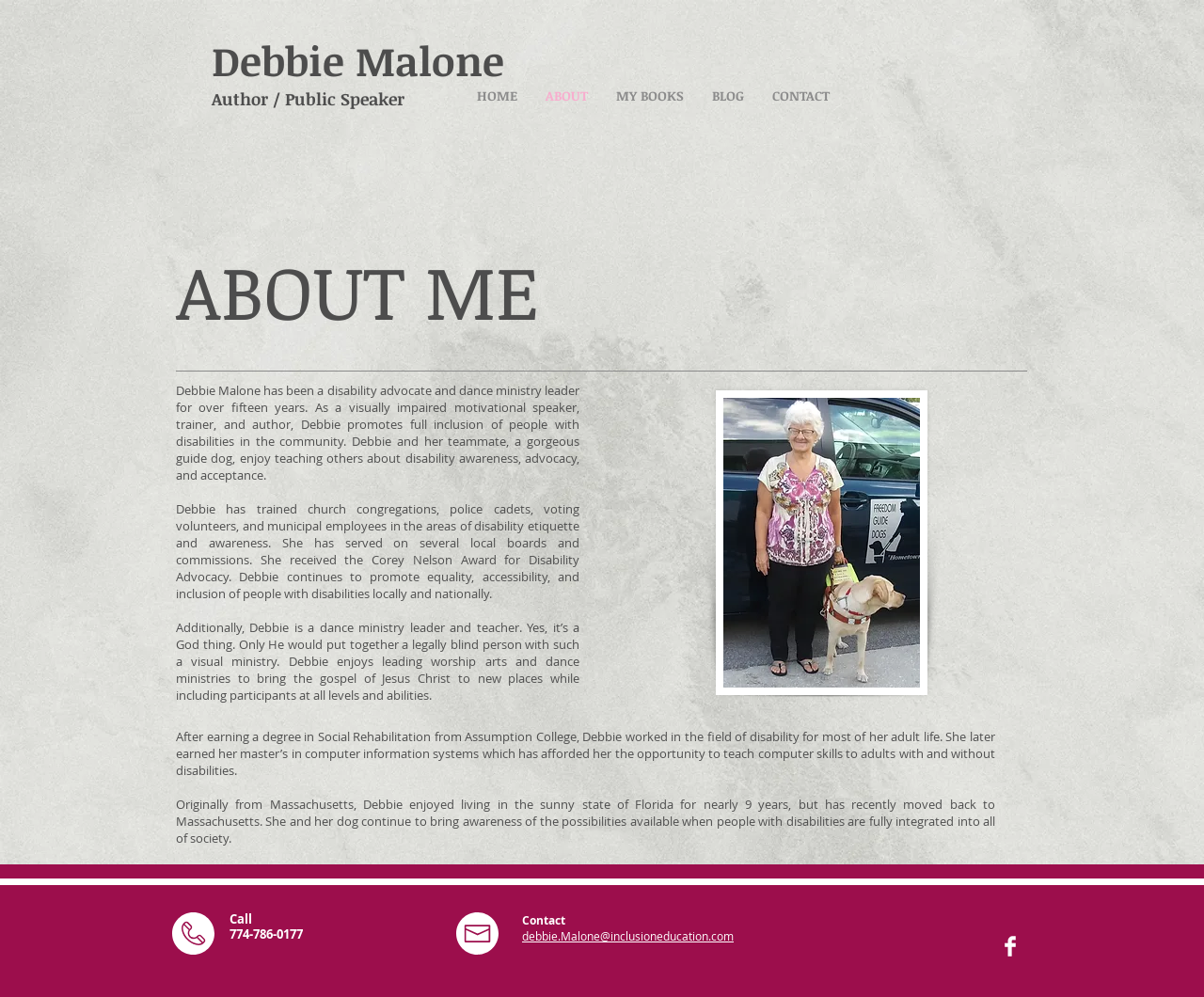Use a single word or phrase to answer the following:
What is the topic of Debbie's training?

Disability etiquette